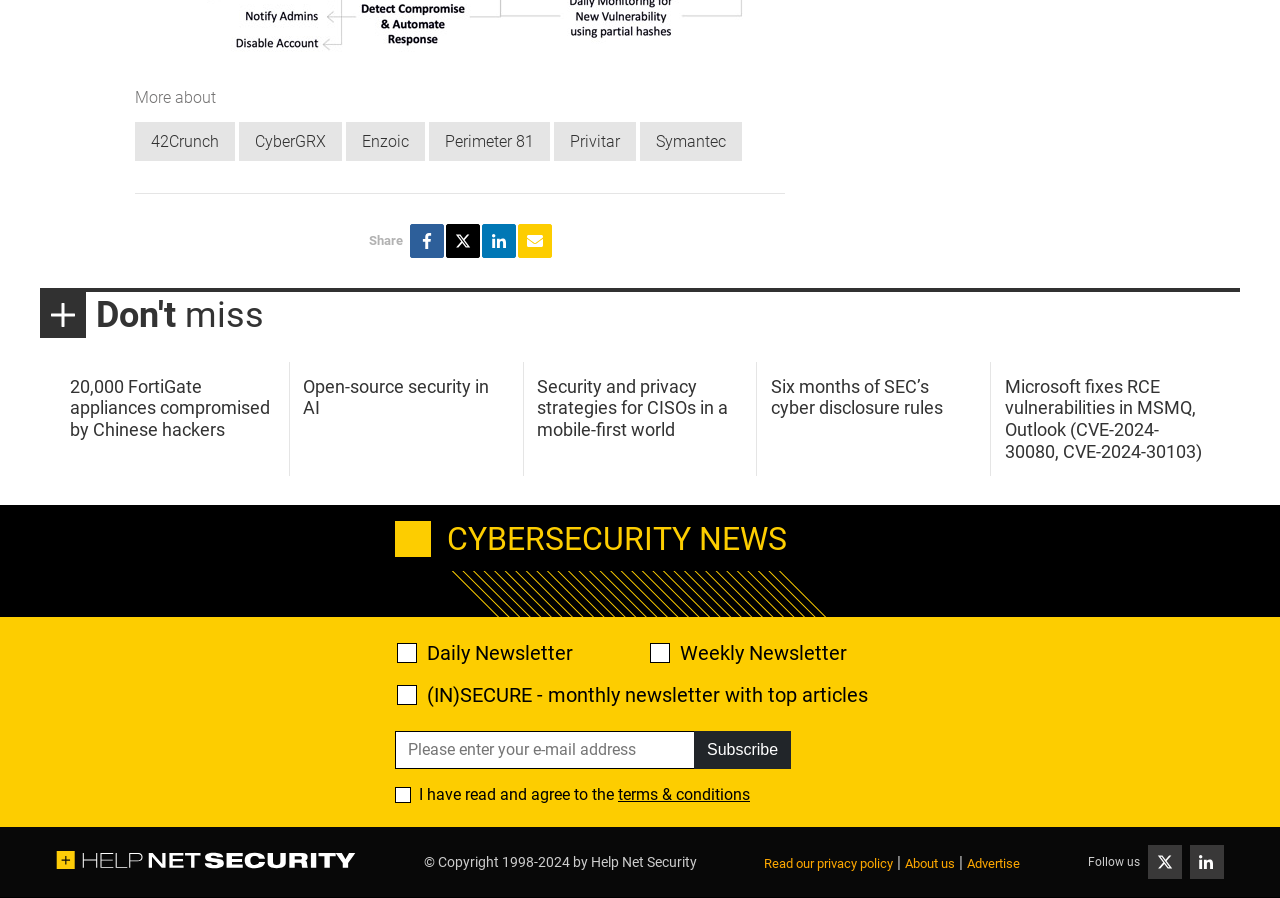What is the purpose of the textbox?
Provide an in-depth and detailed explanation in response to the question.

The textbox is used to enter an email address, which is required to subscribe to the newsletter. It is part of a form that includes checkboxes for selecting the type of newsletter subscription.